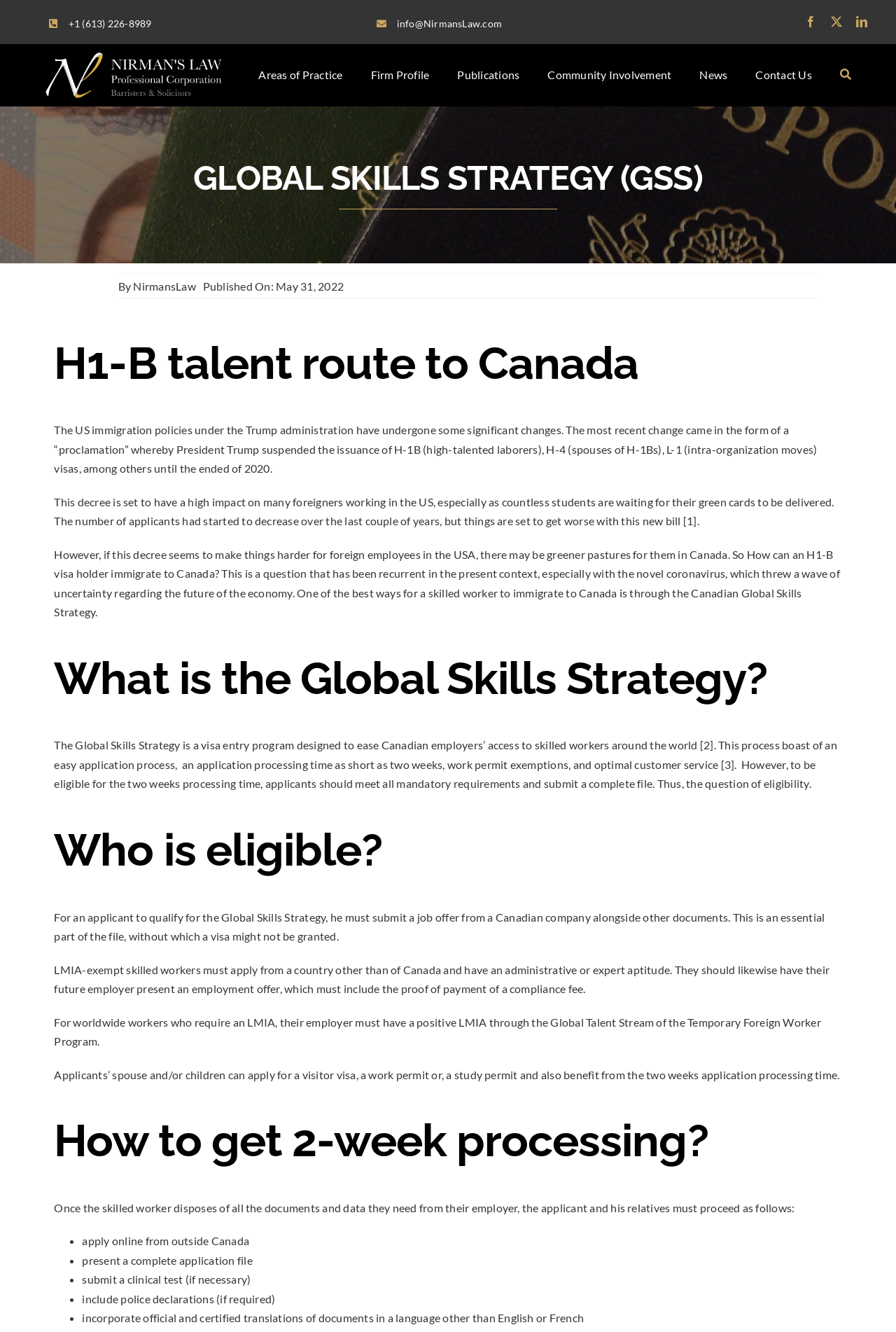Generate an in-depth caption that captures all aspects of the webpage.

This webpage is about Nirman's Law, a law firm that specializes in immigration law. At the top of the page, there is a logo of Nirman's Law, along with contact information, including a phone number and email address. Below the logo, there are social media links to Facebook, Twitter, and LinkedIn. 

The main navigation menu is located below the contact information, with links to various sections of the website, including "Areas of Practice", "Firm Profile", "Publications", "Community Involvement", "News", "Contact Us", and "Search".

The main content of the page is an article about the H1-B talent route to Canada. The article is divided into several sections, including "H1-B talent route to Canada", "What is the Global Skills Strategy?", "Who is eligible?", and "How to get 2-week processing?". 

The article discusses the changes in US immigration policies under the Trump administration and how they affect foreign workers, particularly those with H1-B visas. It then explains how Canada's Global Skills Strategy can provide an alternative for these workers, highlighting the benefits of the program, including a fast application processing time of two weeks. 

The article also outlines the eligibility requirements for the Global Skills Strategy, including the need for a job offer from a Canadian company and the necessary documents. Additionally, it provides information on how to apply for the program, including the steps to take and the required documents.

At the bottom of the page, there is a "Go to Top" link, allowing users to quickly navigate back to the top of the page.